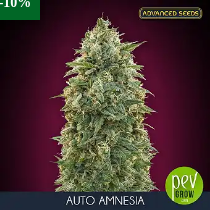Detail every aspect of the image in your caption.

The image showcases a vibrant, lush cannabis plant named "Auto Amnesia," prominently featured against a deep maroon background that accentuates its rich green colors. This specific strain is categorized under Advanced Seeds, highlighting its premium quality. Notably, a banner in the top left corner indicates a 10% discount, appealing to potential buyers. The image emphasizes the plant's abundant buds and overall health, making it an attractive choice for both novice and experienced growers interested in cultivating this popular strain. Below the plant, the label clearly states "AUTO AMNESIA," further informing viewers about the product being offered.